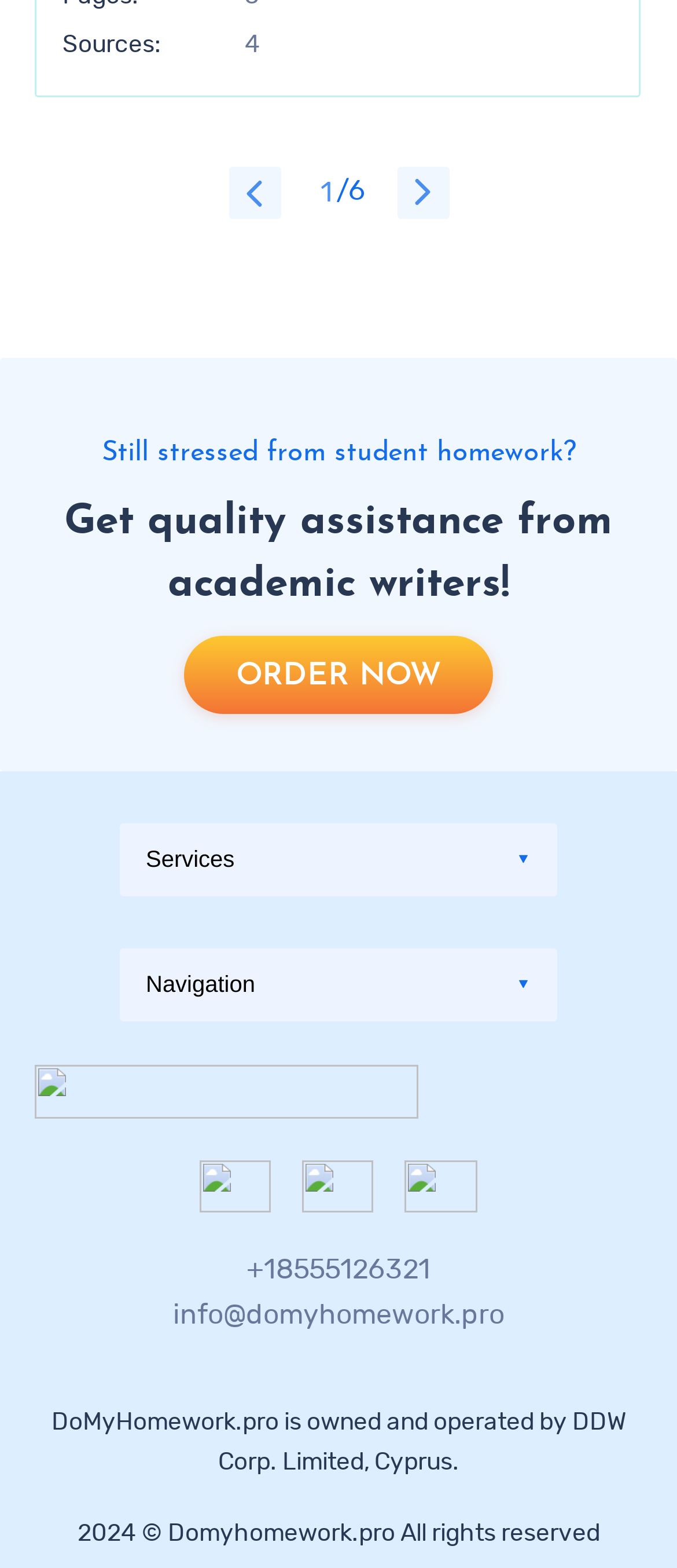Find the bounding box coordinates of the element I should click to carry out the following instruction: "Click the 'ORDER NOW' link".

[0.272, 0.405, 0.728, 0.455]